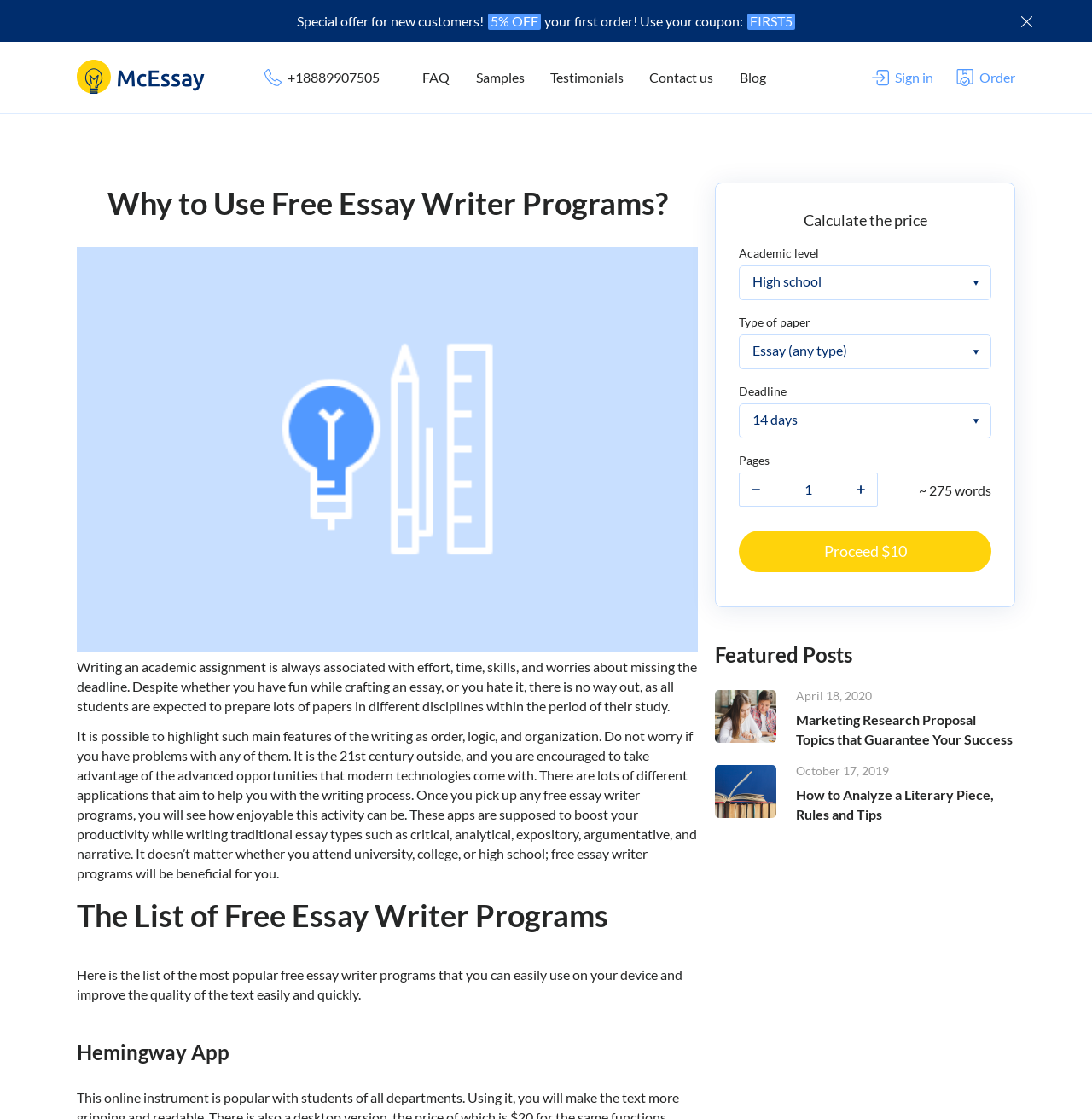Please predict the bounding box coordinates of the element's region where a click is necessary to complete the following instruction: "Click the Home link". The coordinates should be represented by four float numbers between 0 and 1, i.e., [left, top, right, bottom].

None